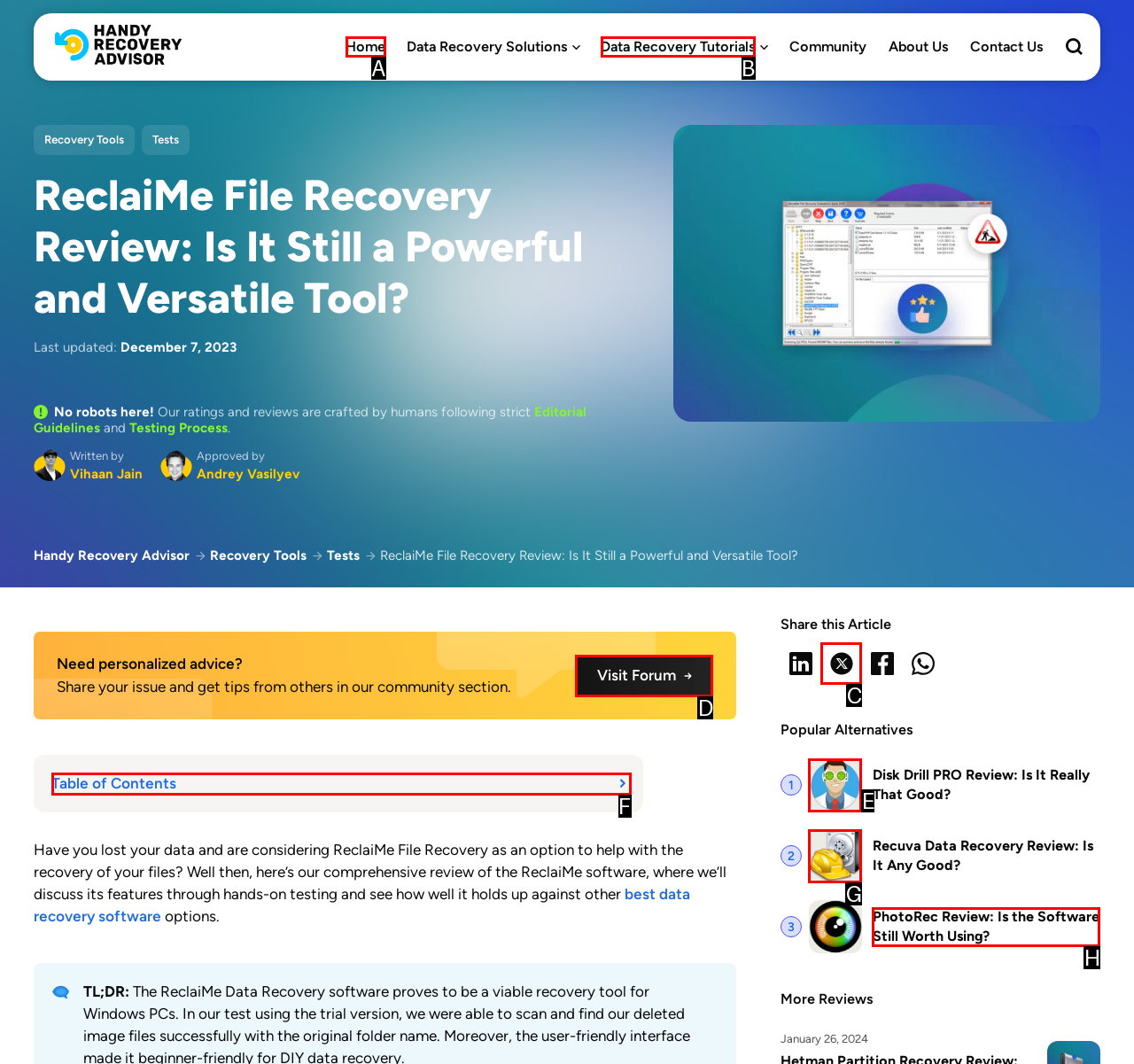Select the right option to accomplish this task: Share this article on Twitter. Reply with the letter corresponding to the correct UI element.

C